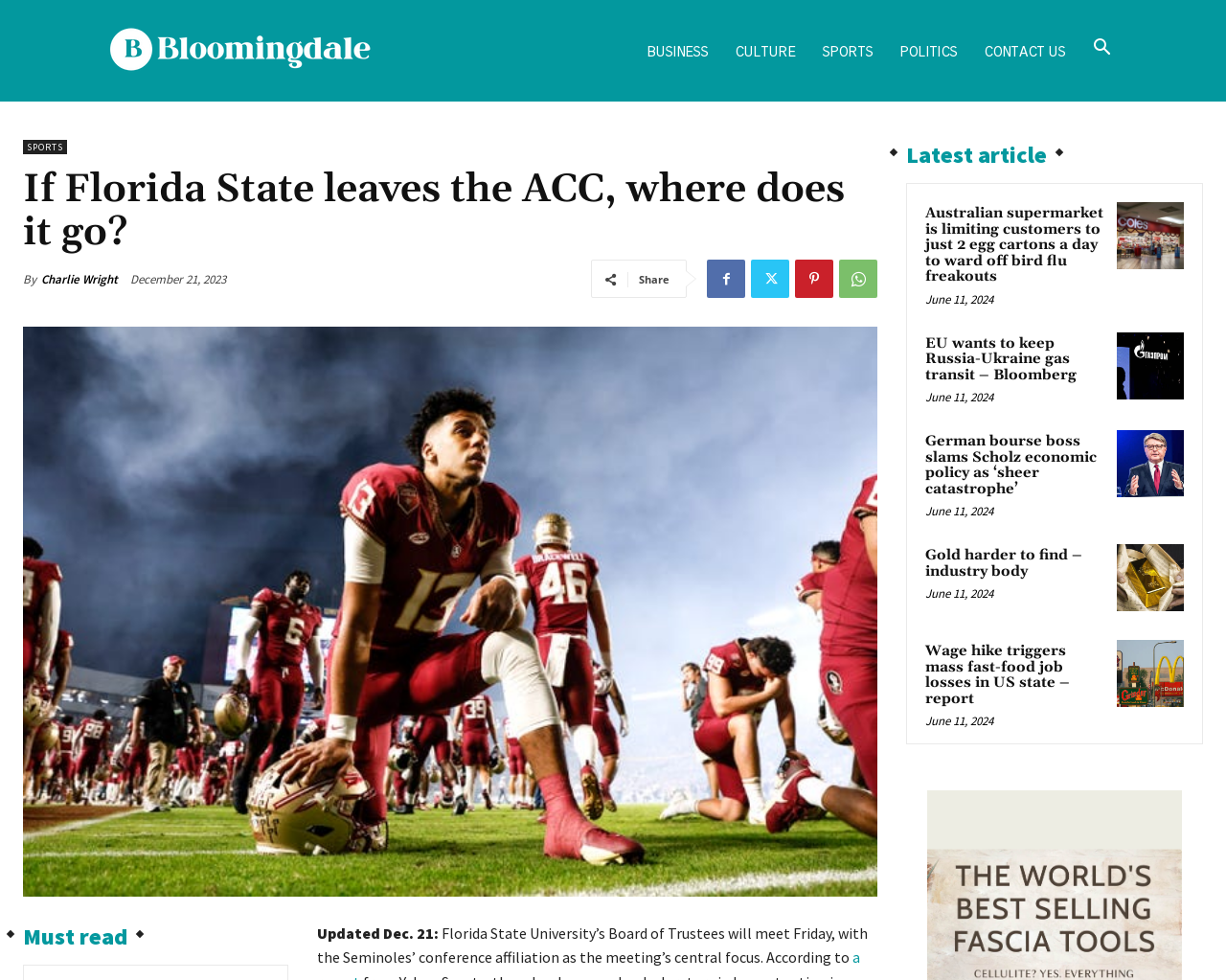Please identify the bounding box coordinates of the area I need to click to accomplish the following instruction: "Search for something".

[0.88, 0.041, 0.917, 0.06]